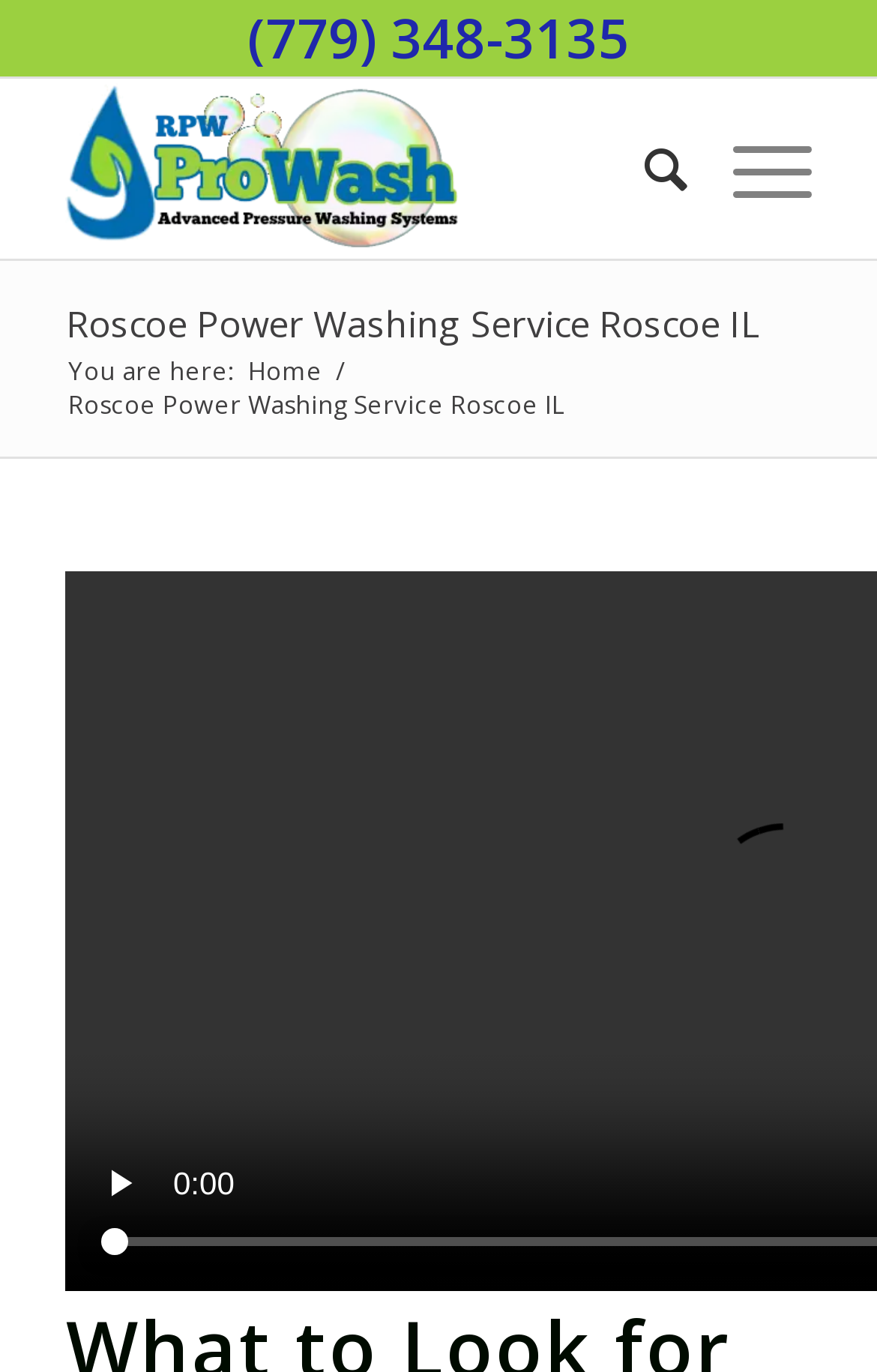What is the button at the bottom?
Give a detailed explanation using the information visible in the image.

I found the button by looking at the bottom section of the webpage, where I saw a button element with the text 'play'.